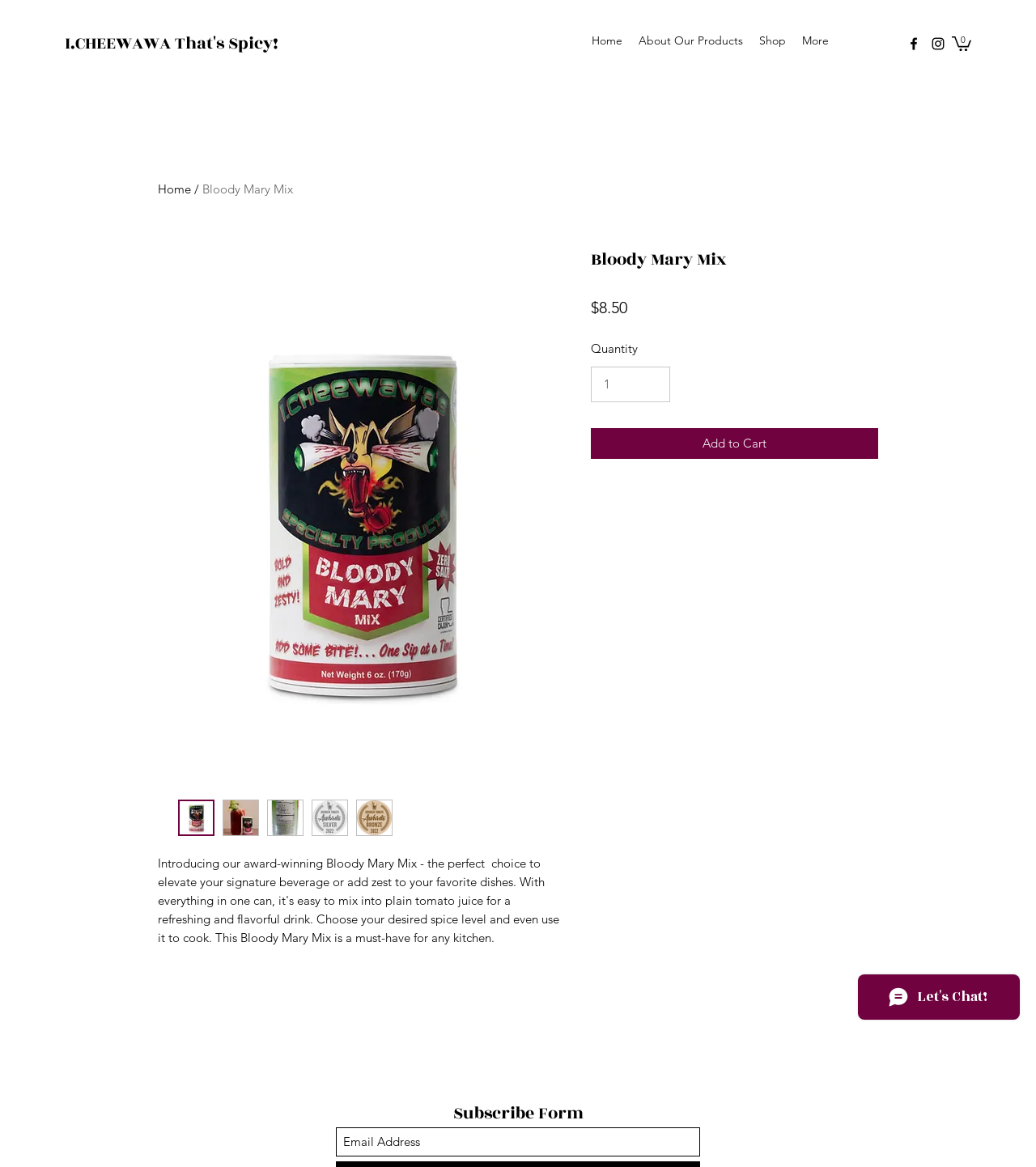Determine the main headline of the webpage and provide its text.

Bloody Mary Mix